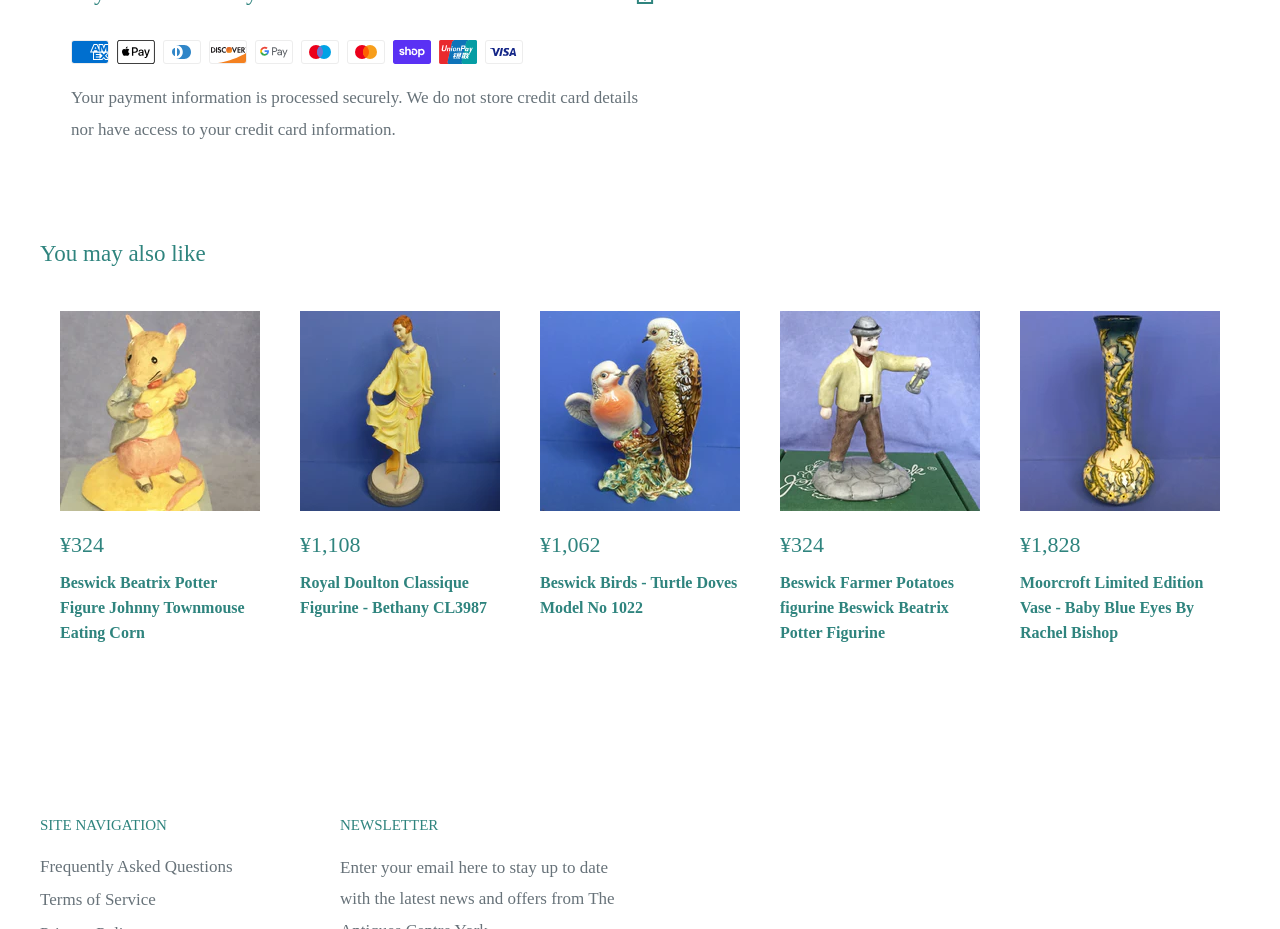Can you find the bounding box coordinates for the element that needs to be clicked to execute this instruction: "Explore 'Moorcroft Limited Edition Vase - Baby Blue Eyes By Rachel Bishop'"? The coordinates should be given as four float numbers between 0 and 1, i.e., [left, top, right, bottom].

[0.797, 0.335, 0.953, 0.55]